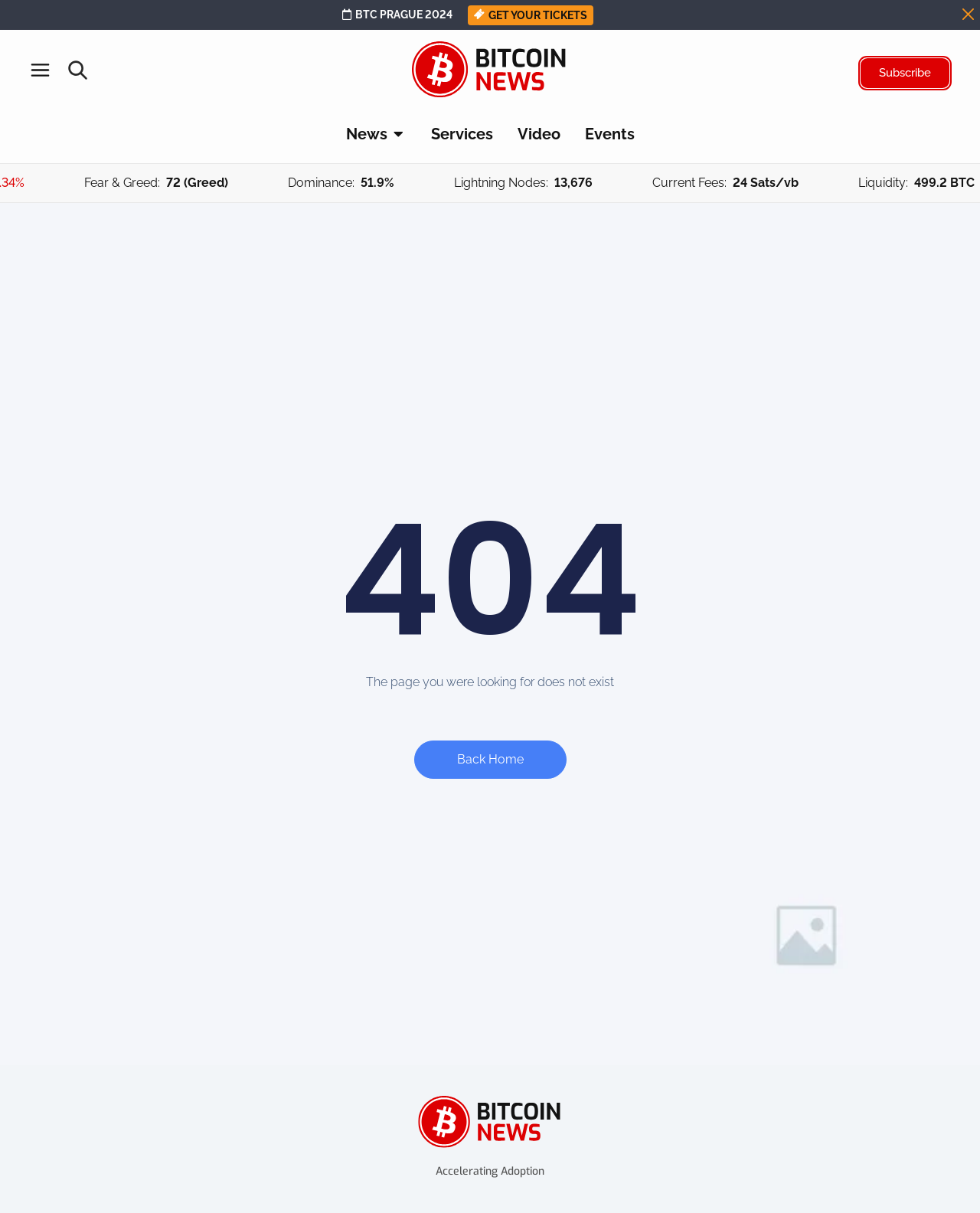Locate the bounding box coordinates of the area to click to fulfill this instruction: "Go back to the home page". The bounding box should be presented as four float numbers between 0 and 1, in the order [left, top, right, bottom].

[0.422, 0.611, 0.578, 0.642]